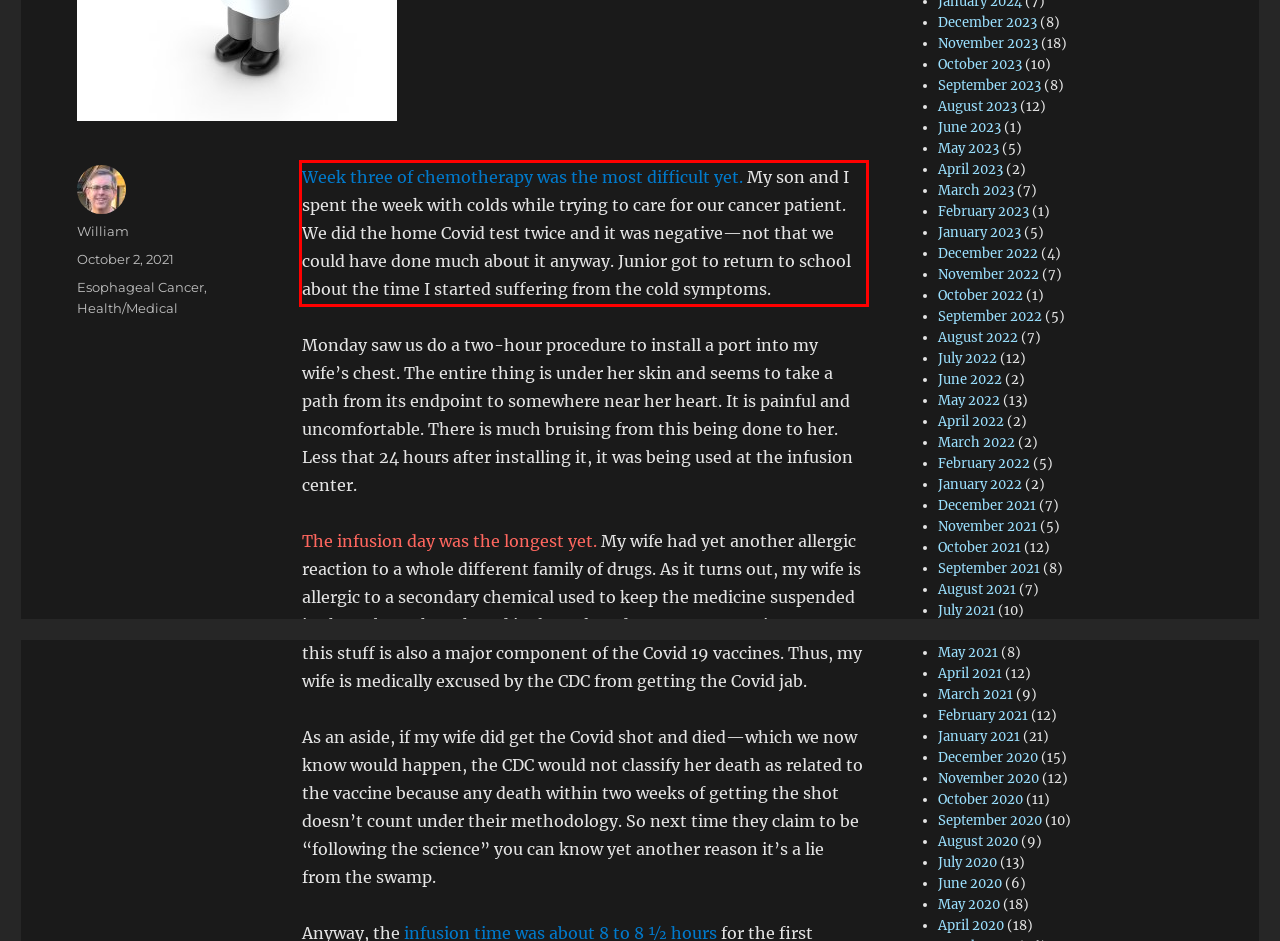Using the provided screenshot of a webpage, recognize the text inside the red rectangle bounding box by performing OCR.

Week three of chemotherapy was the most difficult yet. My son and I spent the week with colds while trying to care for our cancer patient. We did the home Covid test twice and it was negative—not that we could have done much about it anyway. Junior got to return to school about the time I started suffering from the cold symptoms.